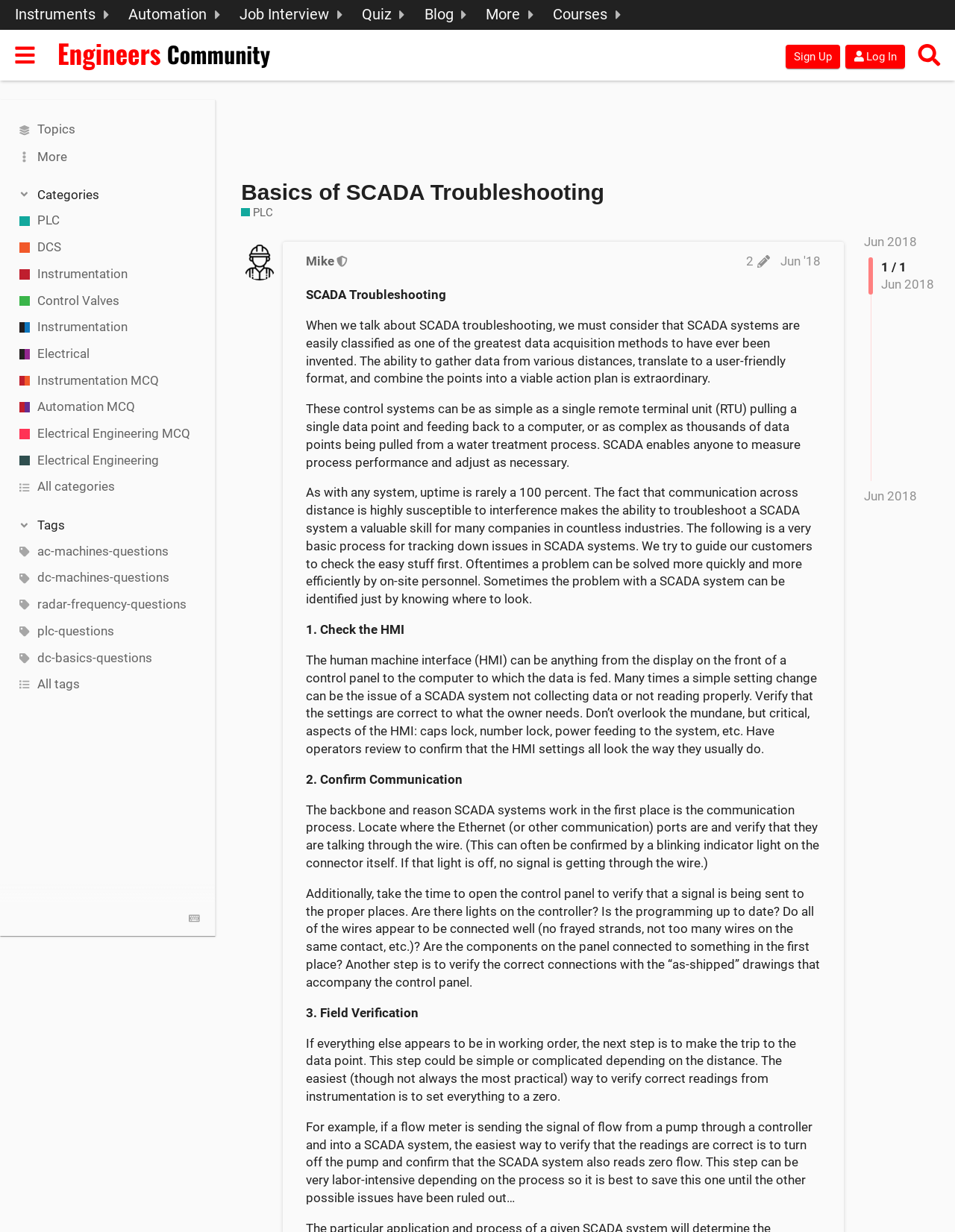Please determine the bounding box coordinates of the element's region to click for the following instruction: "Search for topics".

[0.955, 0.03, 0.992, 0.059]